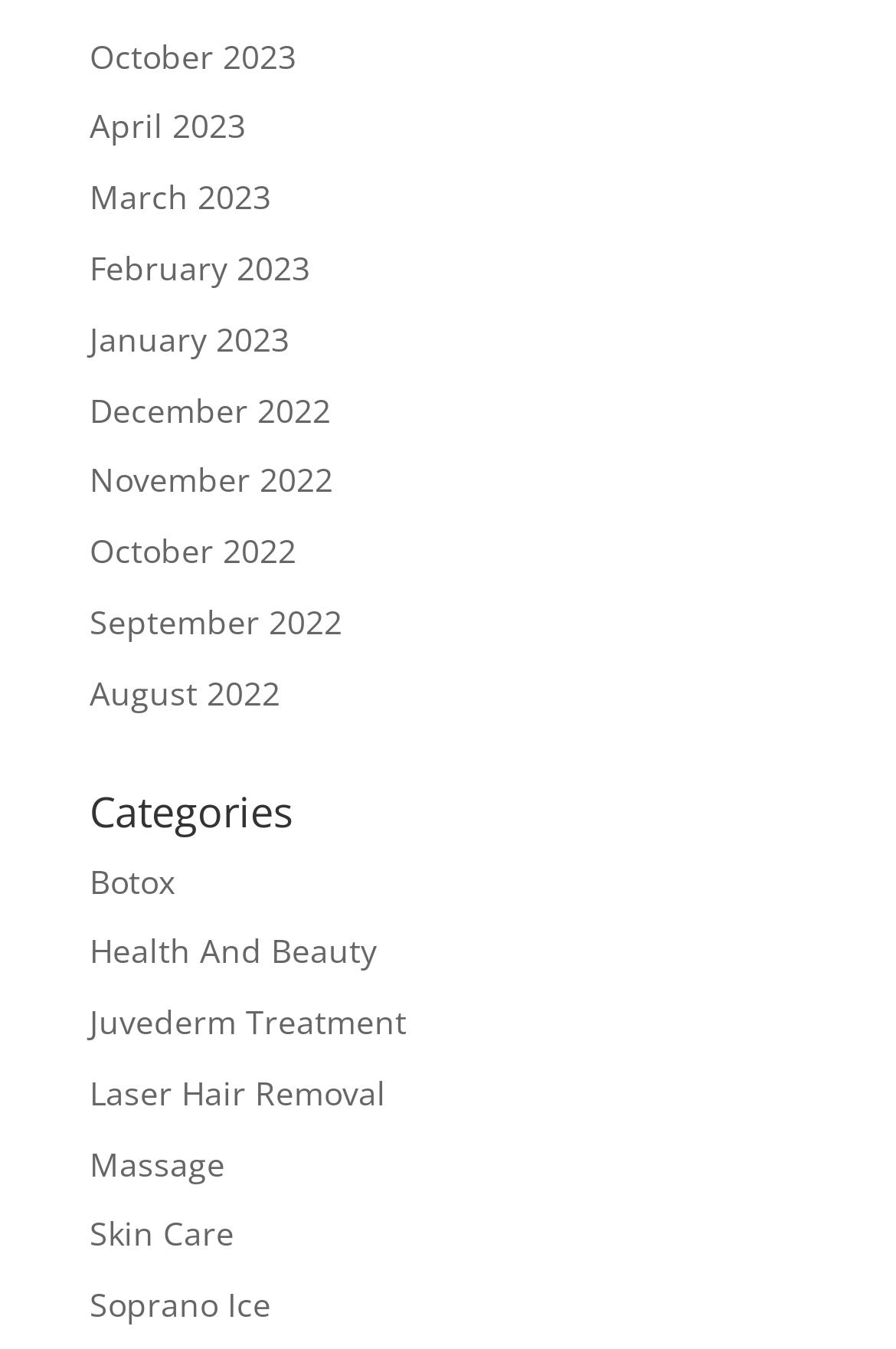Using the provided element description "Menu", determine the bounding box coordinates of the UI element.

None